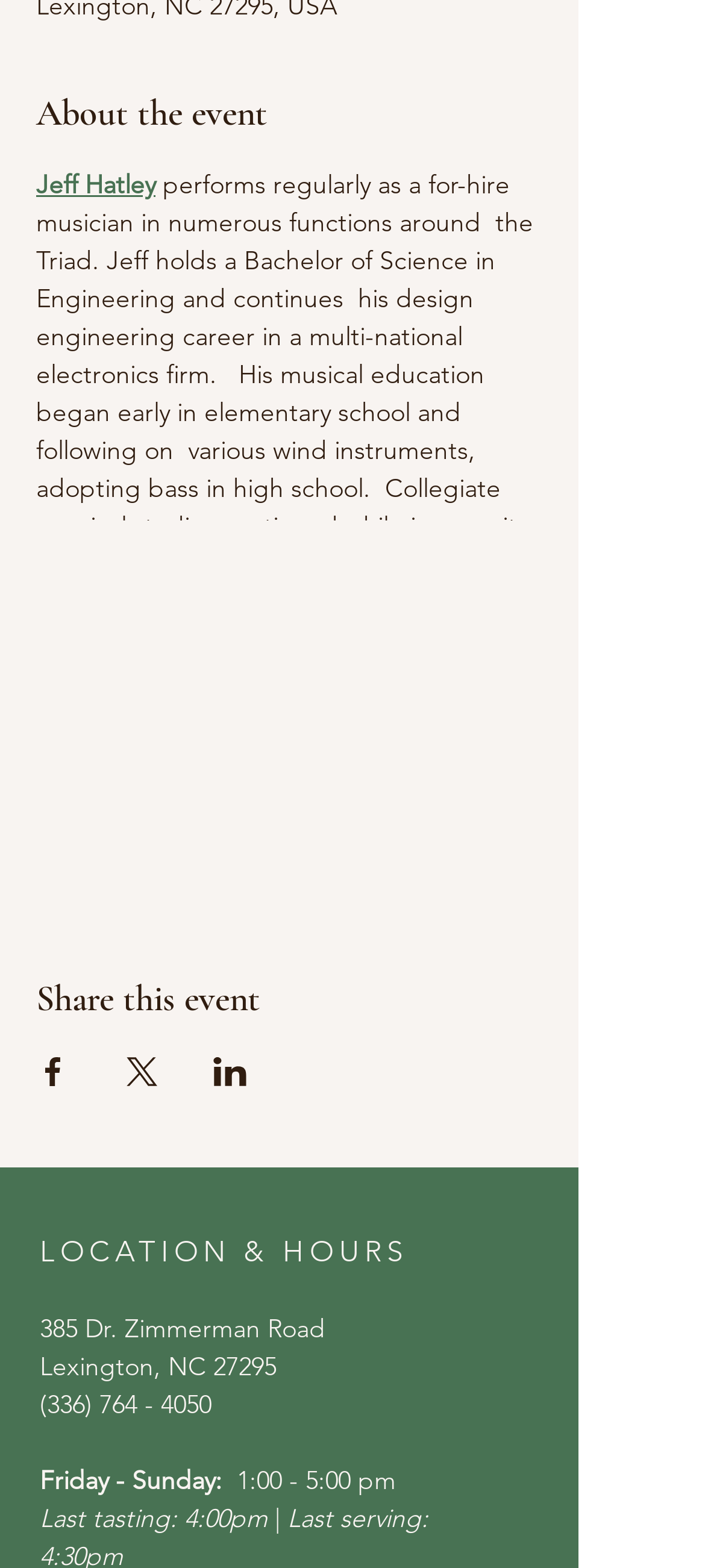Give a one-word or phrase response to the following question: What is the phone number of the event location?

(336) 764 - 4050